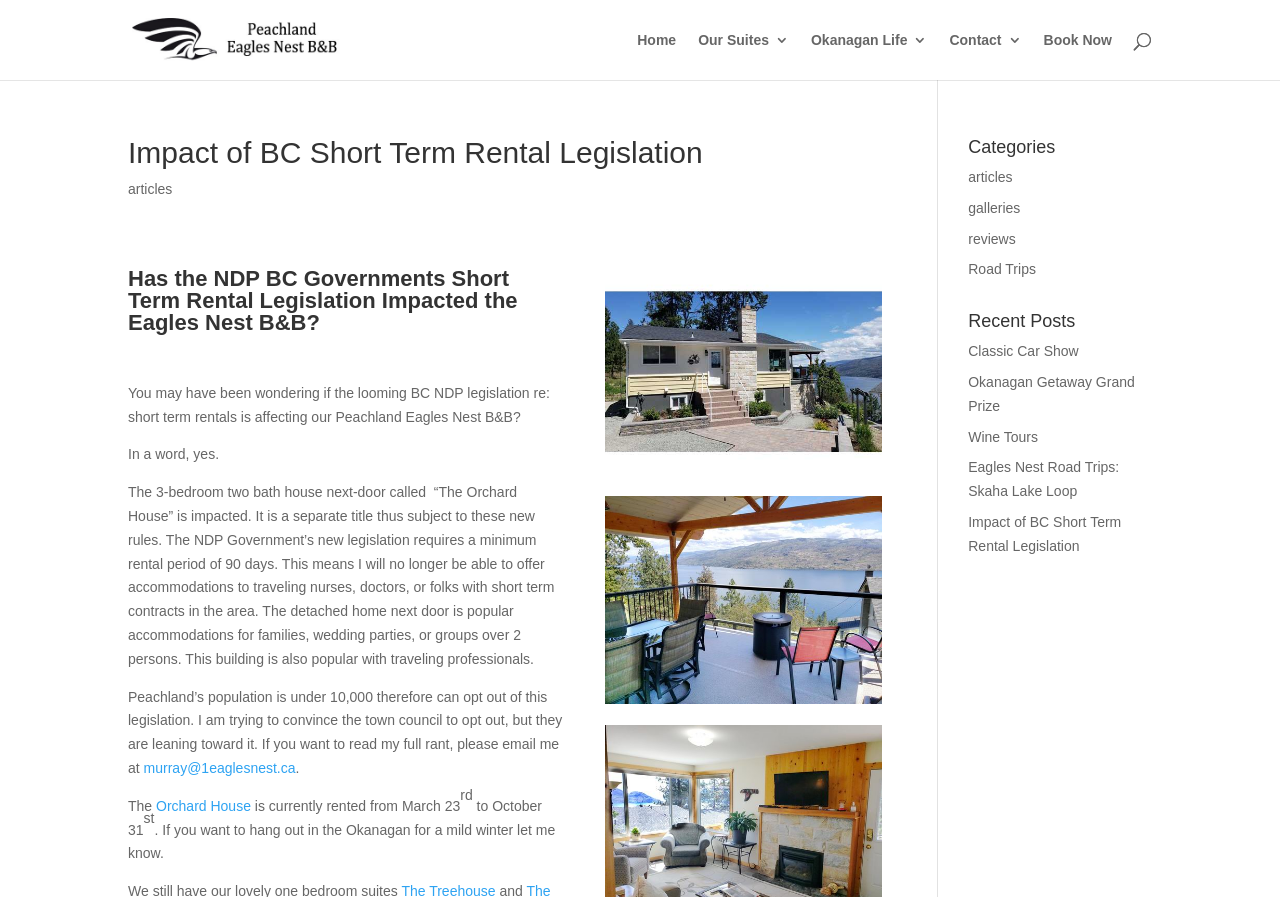Please identify the bounding box coordinates of the clickable area that will allow you to execute the instruction: "View the 'Orchard House' page".

[0.122, 0.889, 0.196, 0.907]